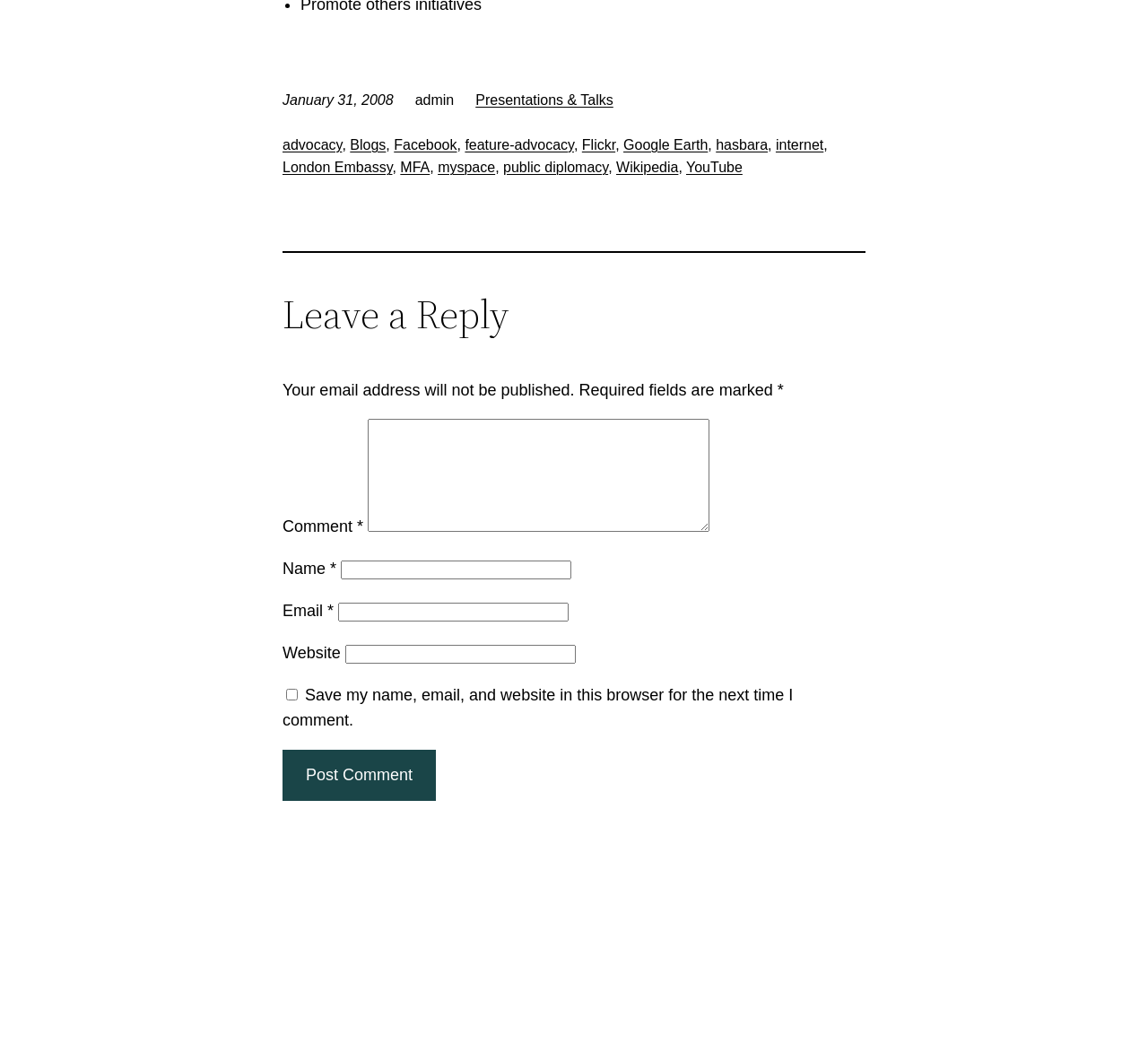Identify the bounding box coordinates of the element that should be clicked to fulfill this task: "Enter a comment". The coordinates should be provided as four float numbers between 0 and 1, i.e., [left, top, right, bottom].

[0.32, 0.399, 0.618, 0.506]